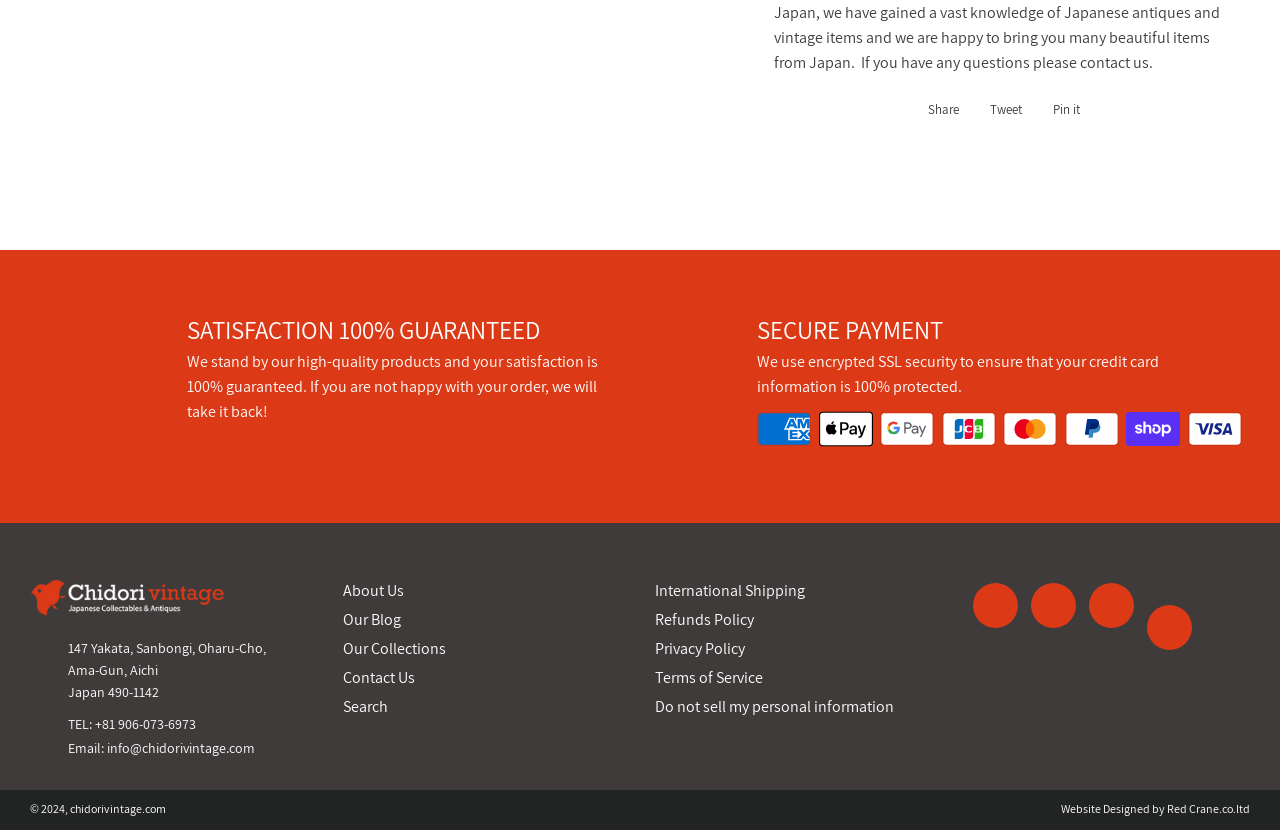What payment methods are accepted?
Based on the image content, provide your answer in one word or a short phrase.

Multiple methods